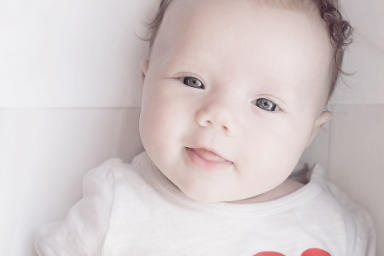What is the atmosphere in the scene?
Refer to the image and provide a one-word or short phrase answer.

Serene